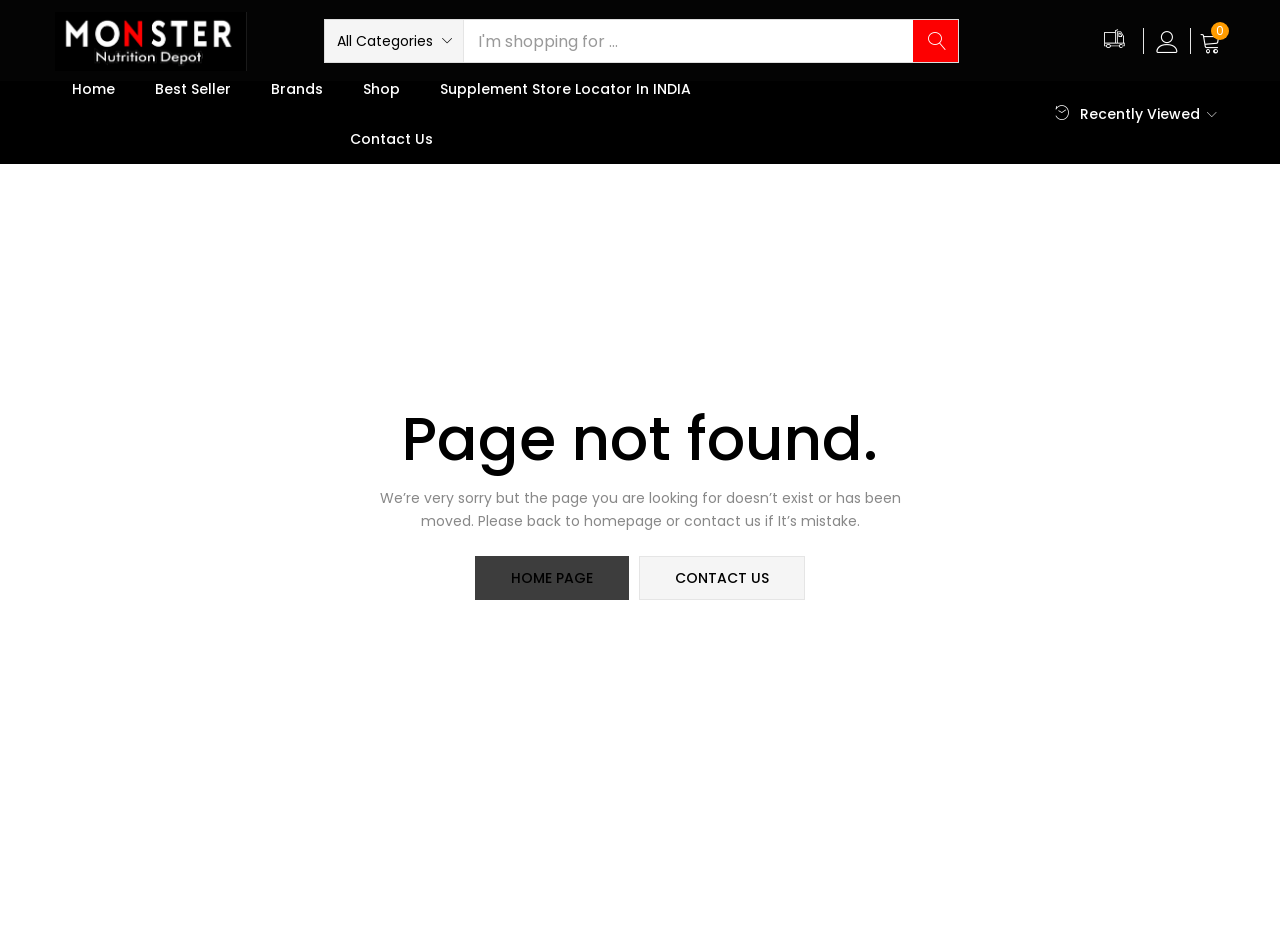What is the error message displayed on the page? Using the information from the screenshot, answer with a single word or phrase.

Page not found